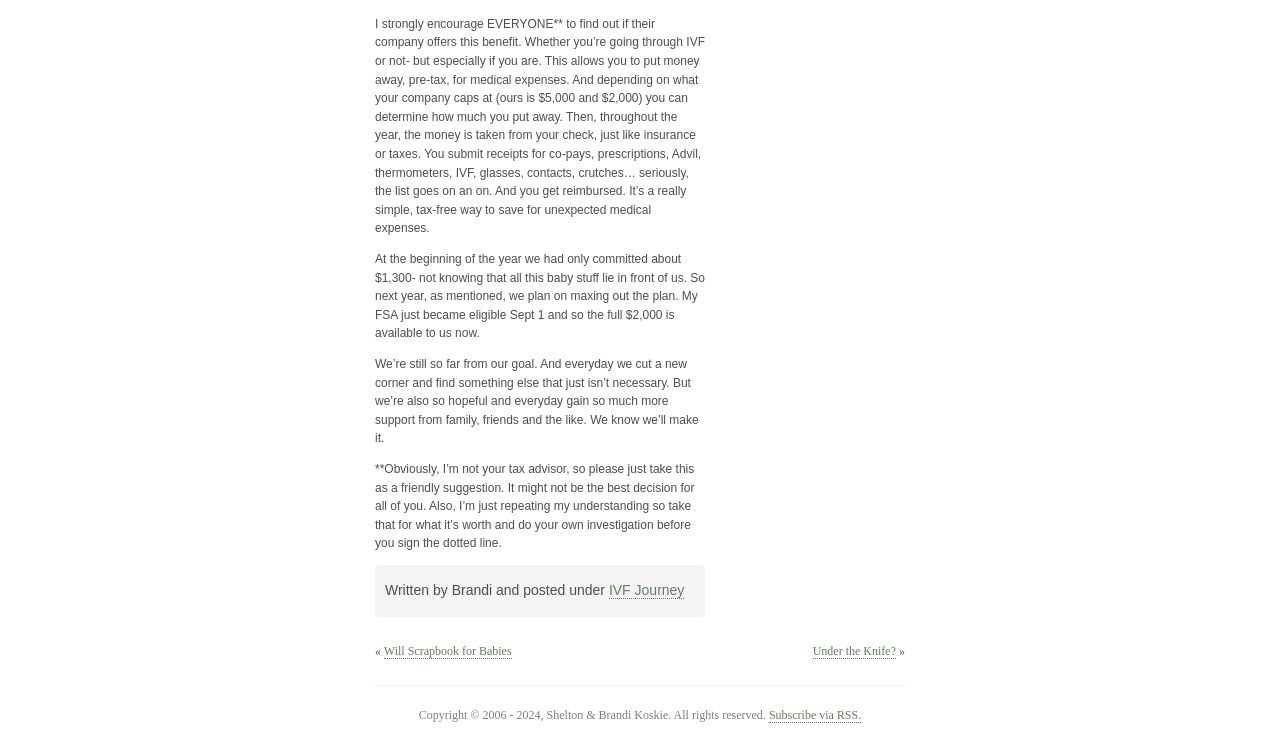Given the webpage screenshot, identify the bounding box of the UI element that matches this description: "Will Scrapbook for Babies".

[0.3, 0.866, 0.4, 0.886]